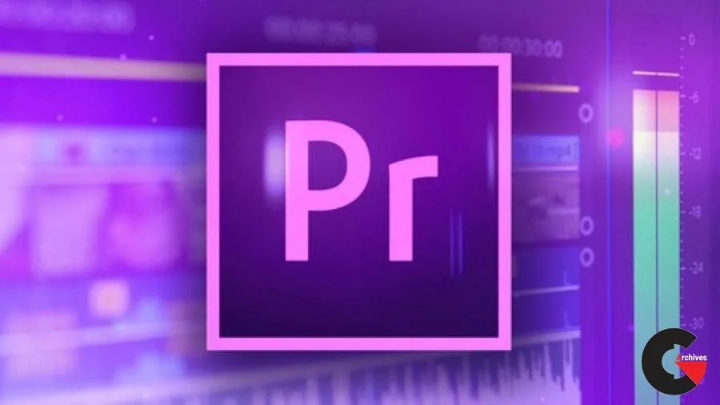What is the background color of the logo?
Look at the image and respond with a one-word or short phrase answer.

blended purple